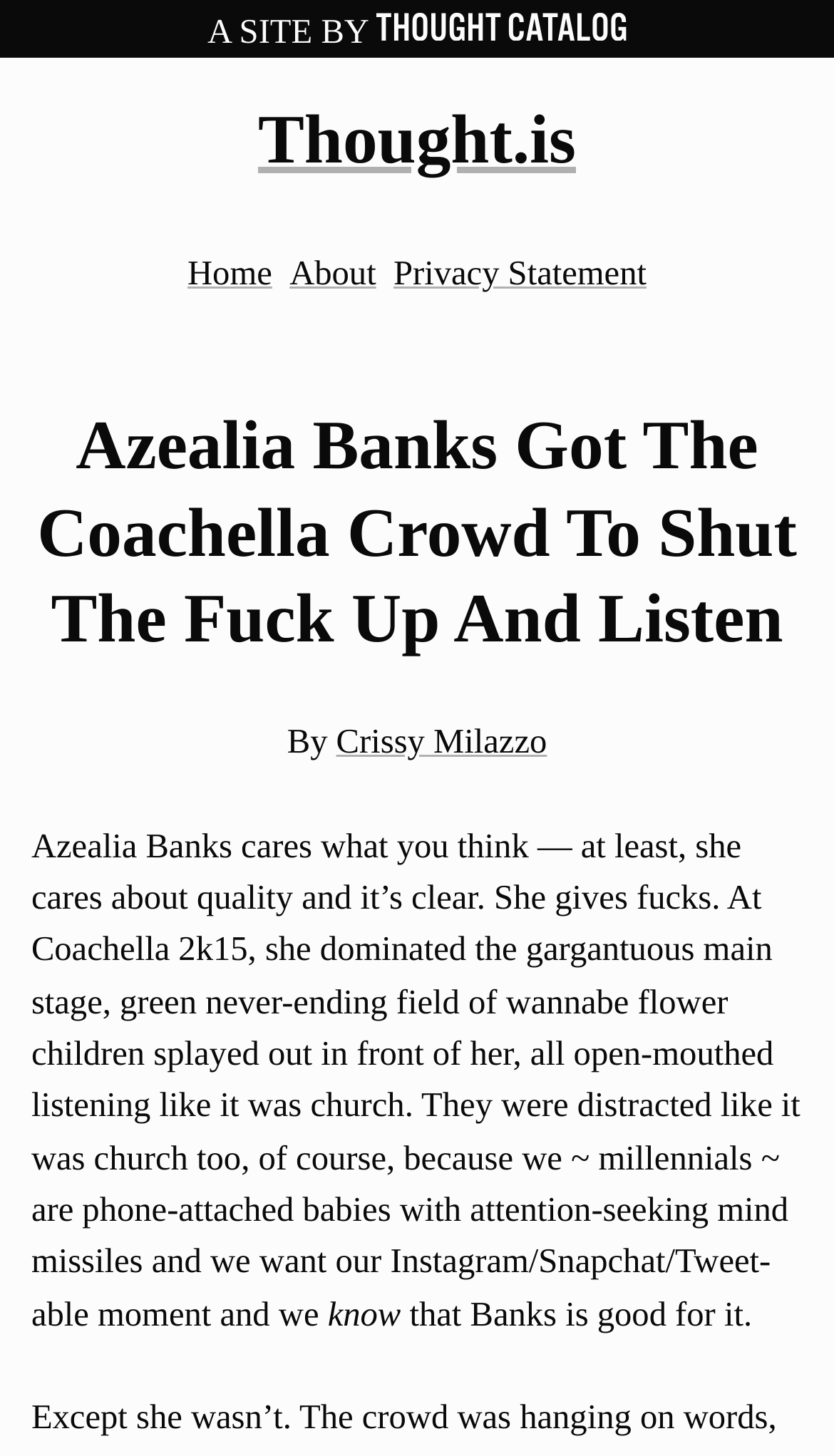What is the audience of the article?
Refer to the screenshot and deliver a thorough answer to the question presented.

The article mentions 'millennials' specifically, suggesting that the intended audience is people born in the millennial generation.